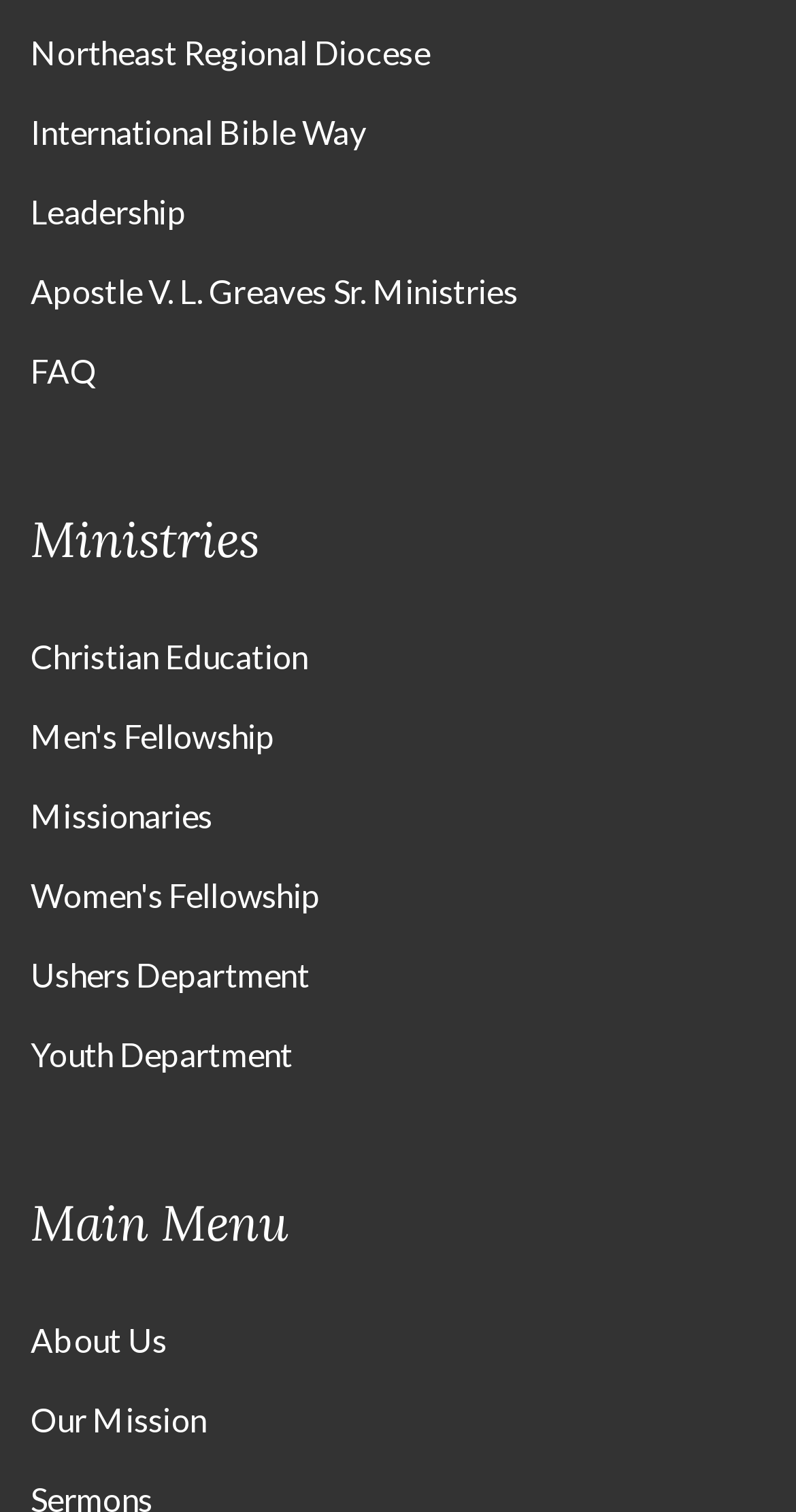Please pinpoint the bounding box coordinates for the region I should click to adhere to this instruction: "read about Our Mission".

[0.038, 0.926, 0.259, 0.953]